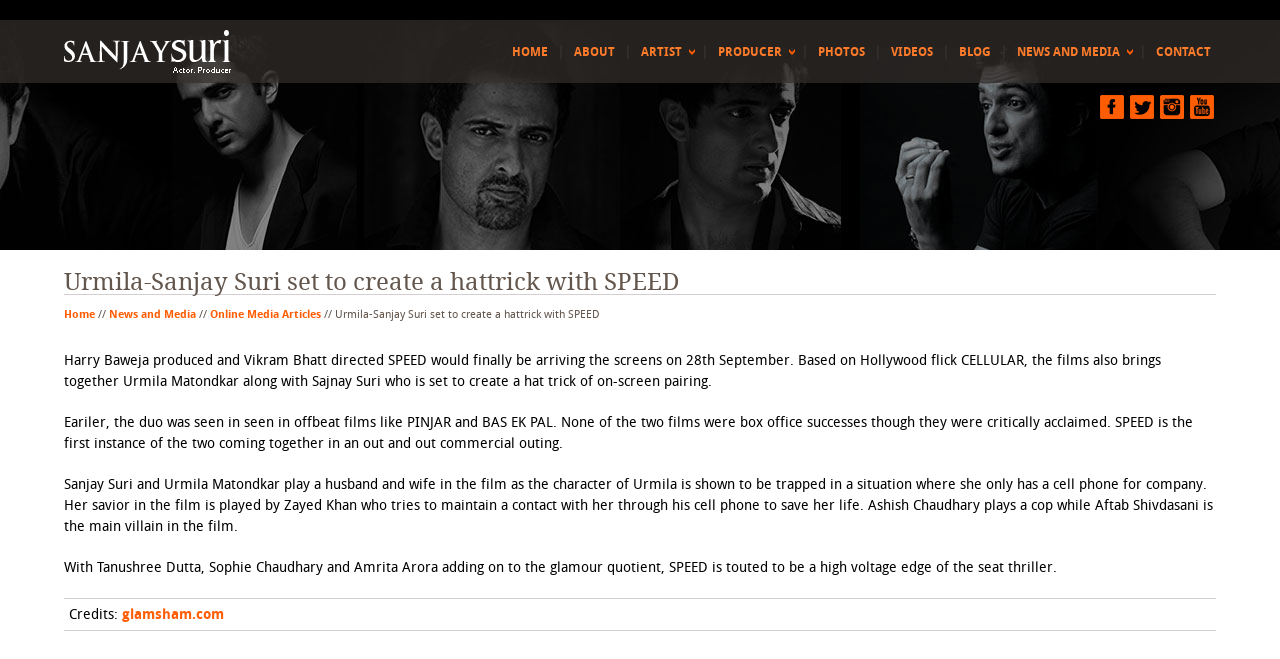Offer a meticulous description of the webpage's structure and content.

The webpage appears to be an official website for Sanjay Suri, an actor and producer. At the top, there is a heading that reads "Producer, Actor: Sanjay Suri - Official Website @ www.sanjaysuri.com" with an accompanying image. Below this, there is a navigation menu with links to various sections of the website, including "HOME", "ABOUT", "ARTIST", "PRODUCER", "PHOTOS", "VIDEOS", "BLOG", "NEWS AND MEDIA", and "CONTACT".

On the left side of the page, there is a section with links to the actor's social media profiles, including Facebook, Twitter, Instagram, and Pinterest, each represented by an image.

The main content of the page is an article about the upcoming film "SPEED", which is produced by Harry Baweja and directed by Vikram Bhatt. The article provides a brief summary of the film's plot, which revolves around a woman trapped in a situation where she only has a cell phone for company, and her savior, played by Zayed Khan, who tries to maintain contact with her through his cell phone to save her life. The article also mentions the film's cast, including Urmila Matondkar, Sanjay Suri, Ashish Chaudhary, Aftab Shivdasani, Tanushree Dutta, Sophie Chaudhary, and Amrita Arora.

The article is divided into four paragraphs, with the first paragraph providing an introduction to the film, and the subsequent paragraphs providing more details about the plot and cast. At the bottom of the article, there is a credits section with a link to the source of the article, glamsham.com.